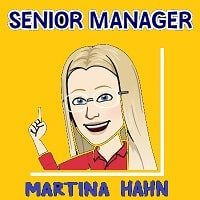What is the color of the text 'SENIOR MANAGER'?
Answer with a single word or phrase by referring to the visual content.

Blue